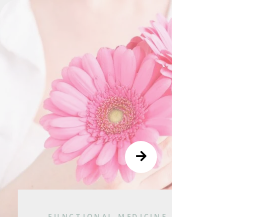Answer with a single word or phrase: 
What is the possible theme associated with the image?

Self-care or functional medicine